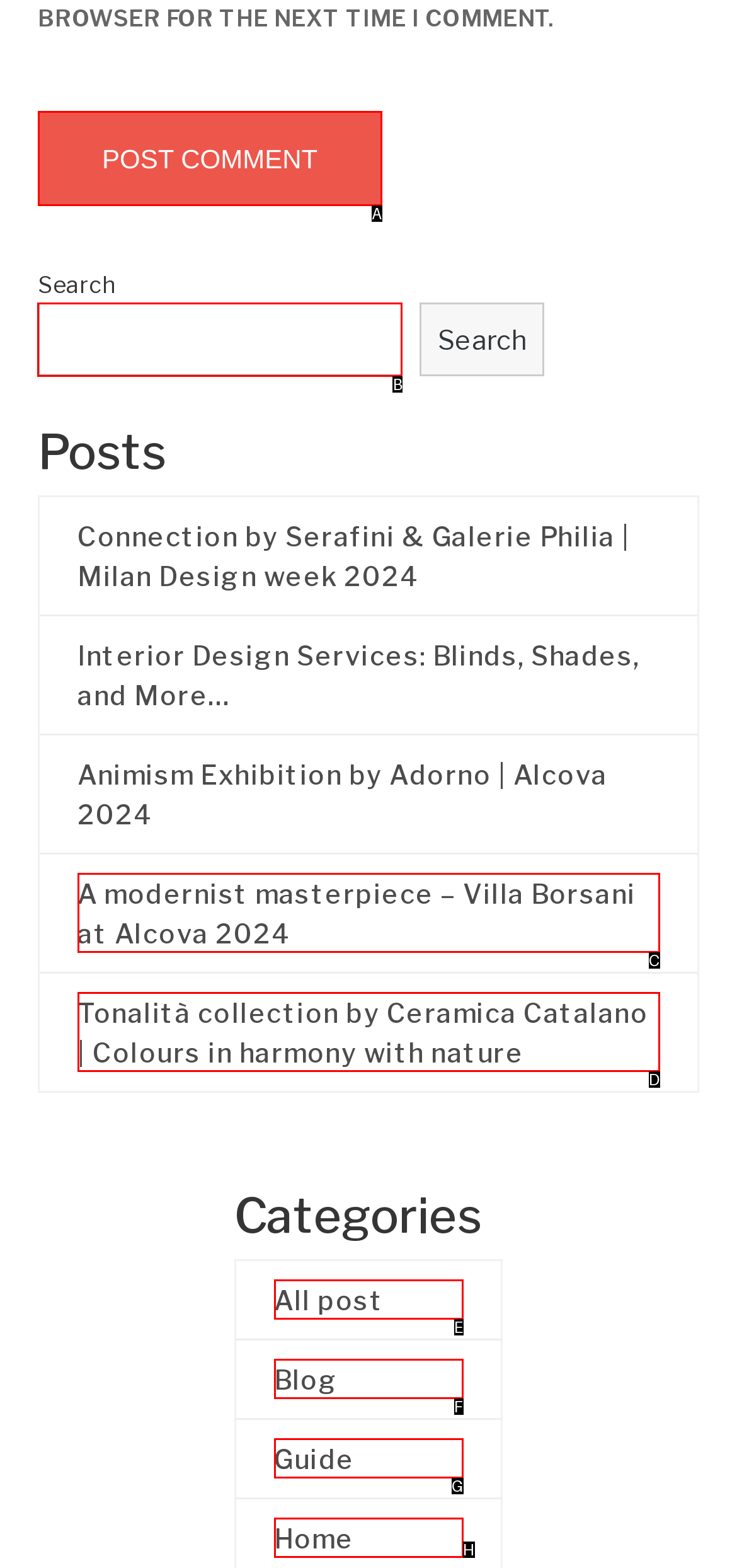What option should you select to complete this task: Search for something? Indicate your answer by providing the letter only.

B